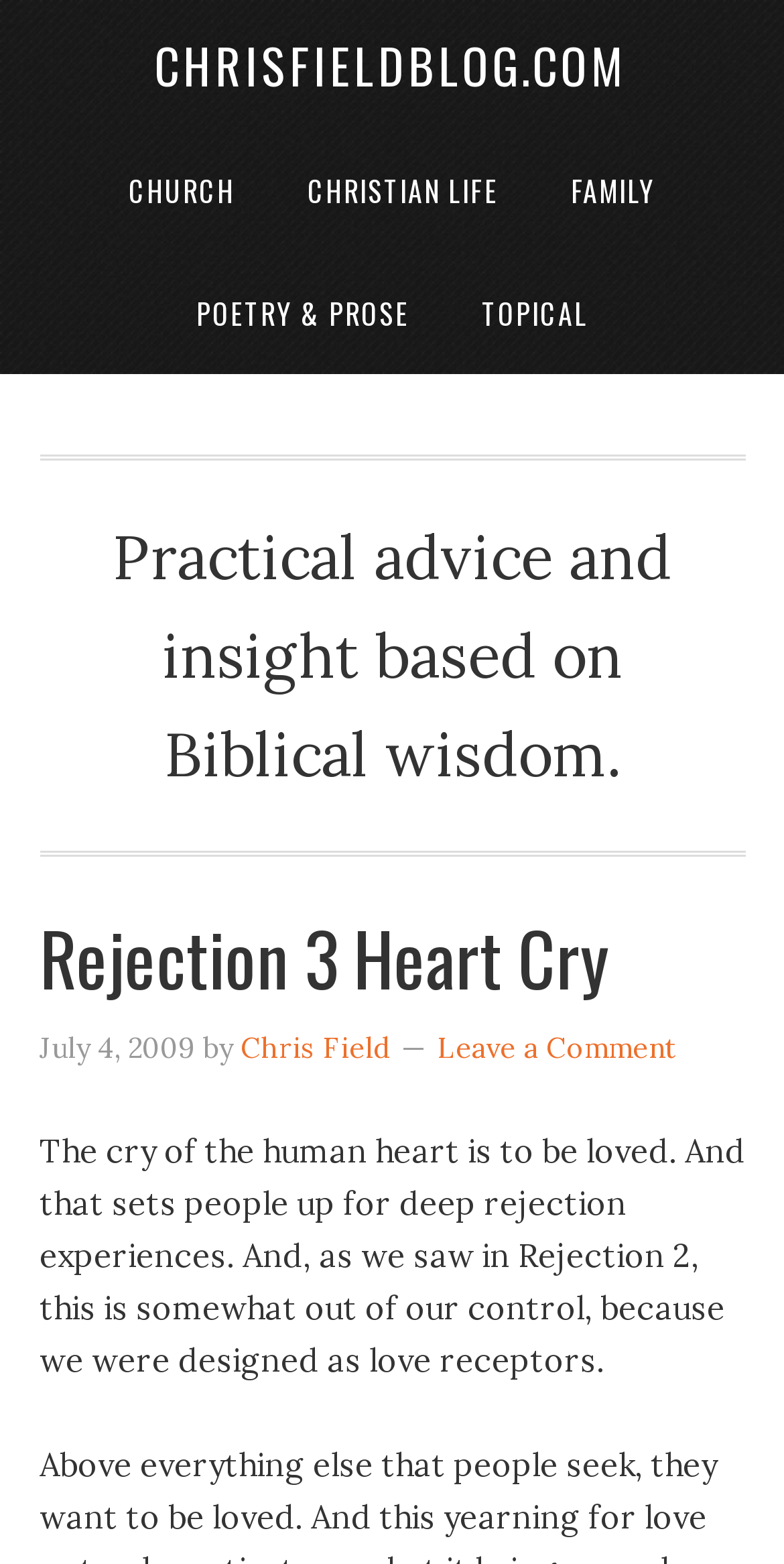Determine the bounding box coordinates of the region to click in order to accomplish the following instruction: "leave a comment". Provide the coordinates as four float numbers between 0 and 1, specifically [left, top, right, bottom].

[0.558, 0.659, 0.863, 0.682]